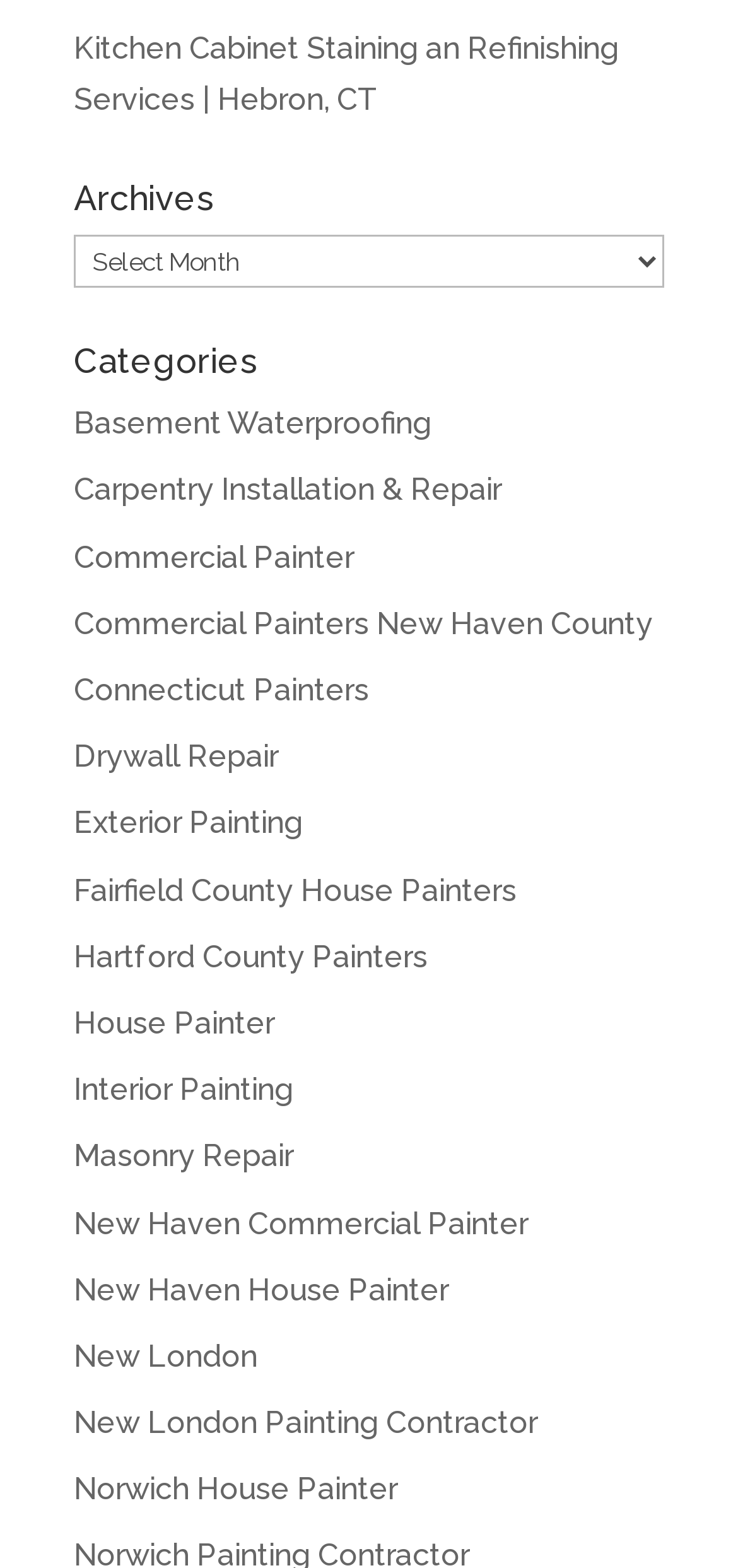Please find and report the bounding box coordinates of the element to click in order to perform the following action: "View basement waterproofing services". The coordinates should be expressed as four float numbers between 0 and 1, in the format [left, top, right, bottom].

[0.1, 0.259, 0.585, 0.282]